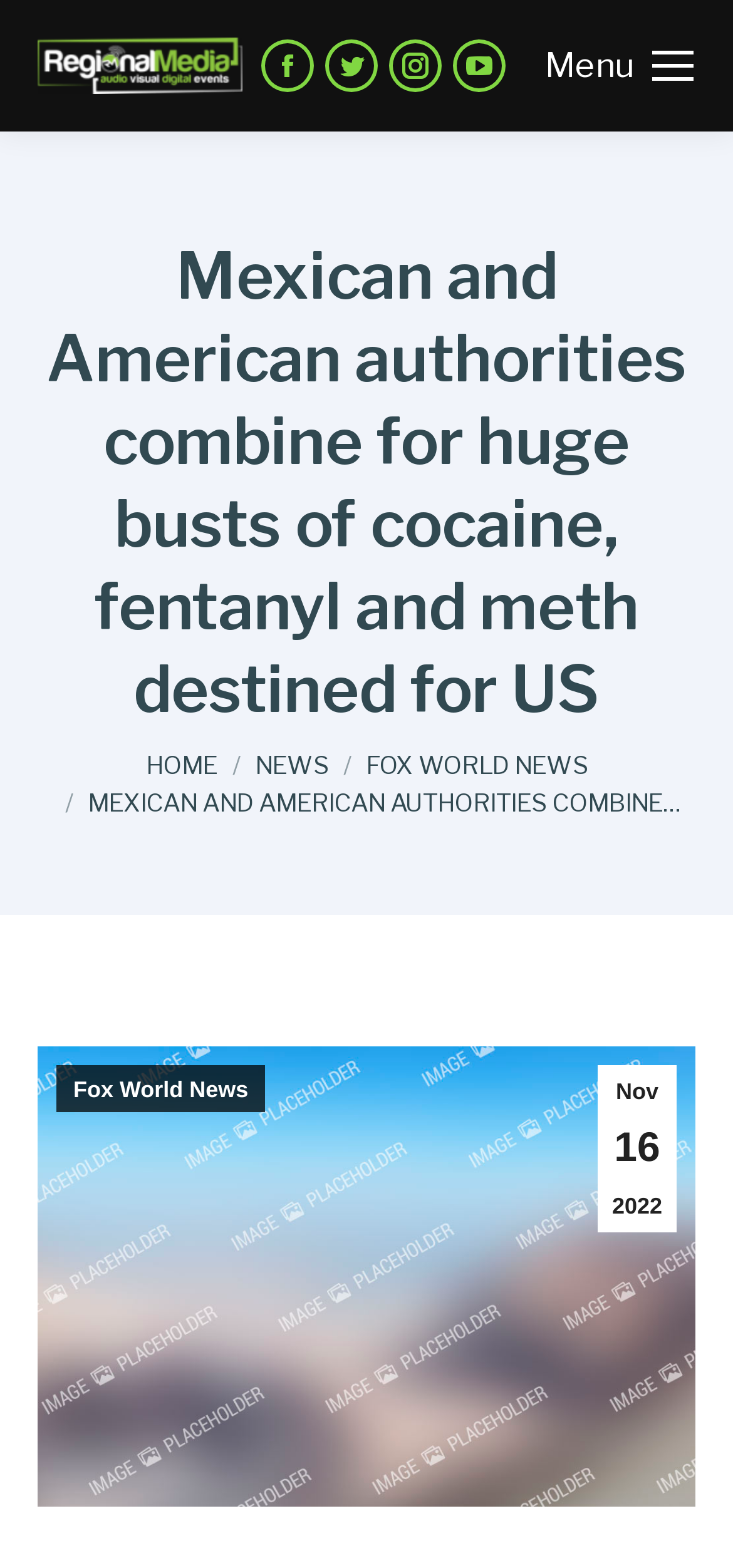Determine the bounding box coordinates of the clickable region to execute the instruction: "Go to HOME page". The coordinates should be four float numbers between 0 and 1, denoted as [left, top, right, bottom].

[0.199, 0.478, 0.296, 0.497]